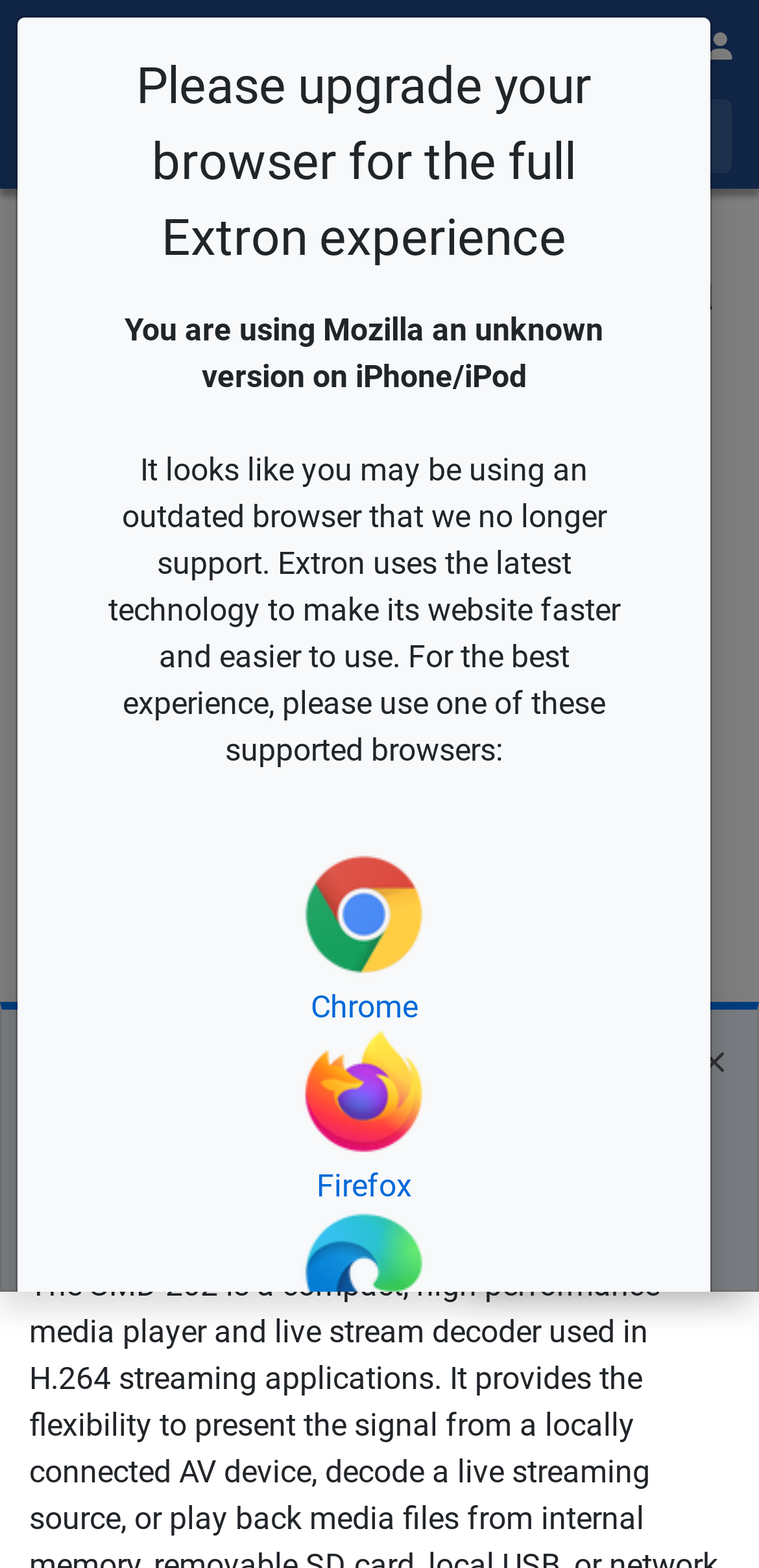Please predict the bounding box coordinates (top-left x, top-left y, bottom-right x, bottom-right y) for the UI element in the screenshot that fits the description: alt="Extron 40 Years"

[0.038, 0.002, 0.531, 0.052]